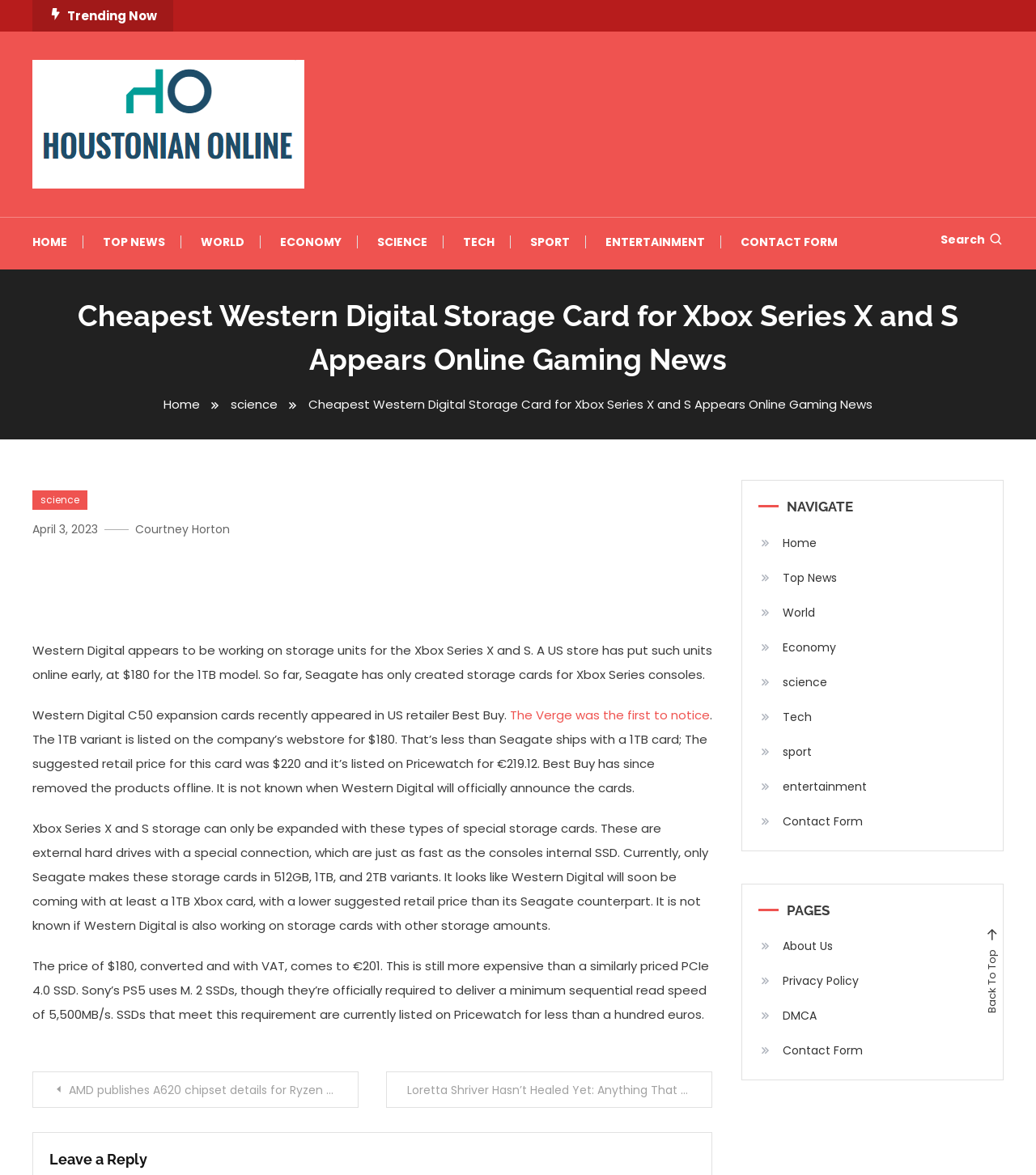What is the price of the 1TB Western Digital storage card? Observe the screenshot and provide a one-word or short phrase answer.

$180